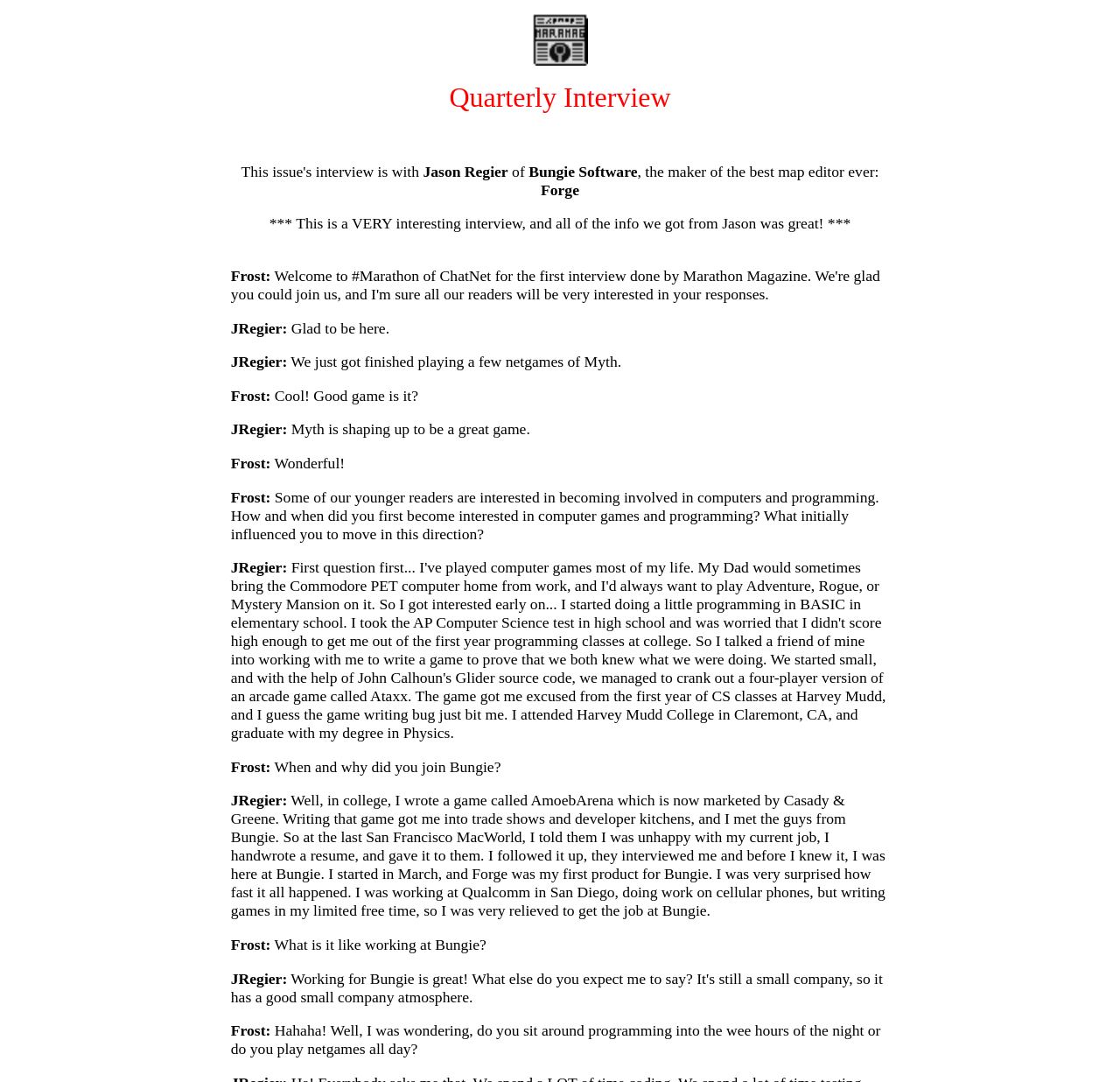Who is being interviewed?
Please provide a single word or phrase answer based on the image.

Jason Regier